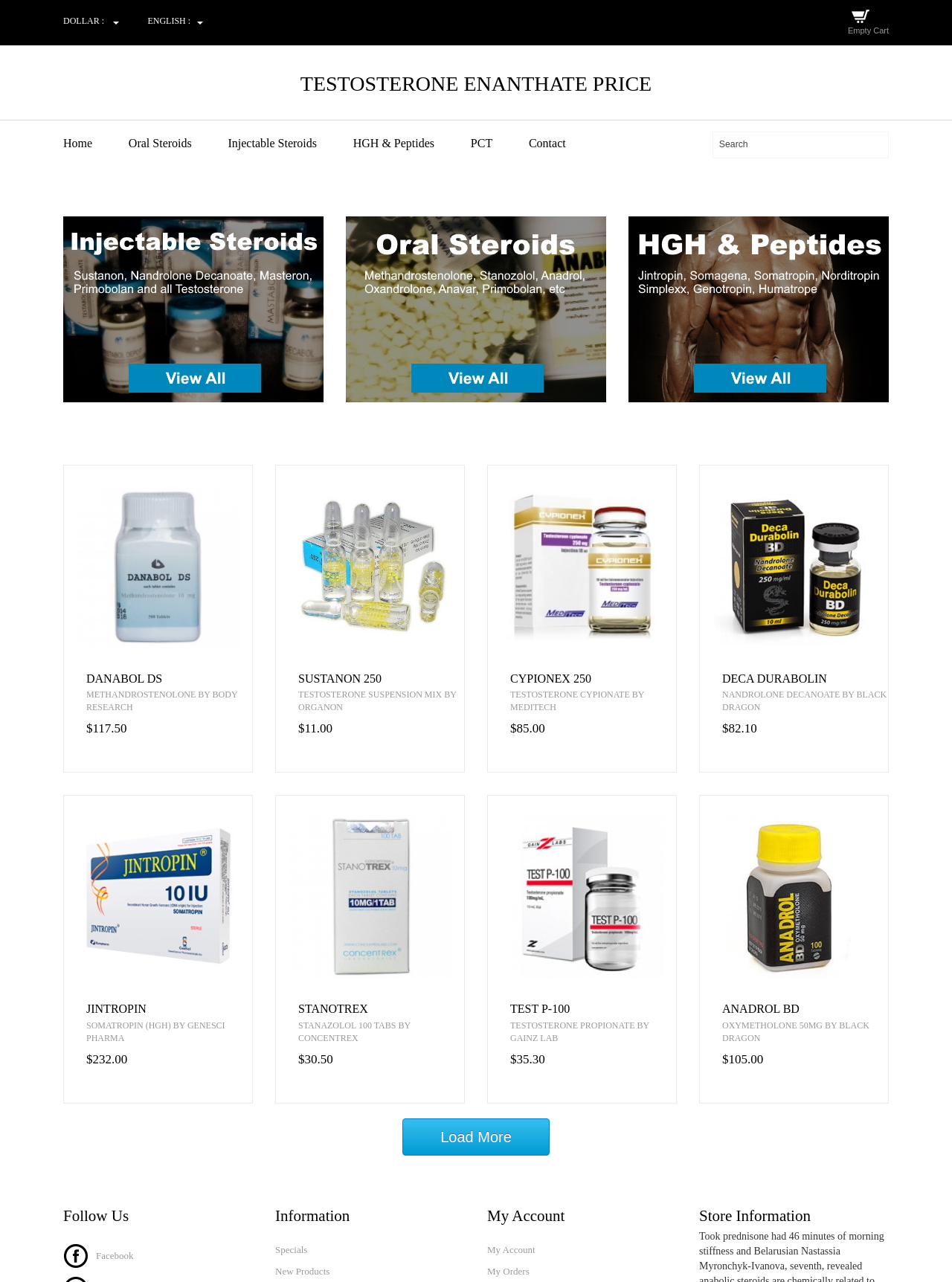How many products are displayed on the first page?
Please ensure your answer to the question is detailed and covers all necessary aspects.

I counted the number of product links on the webpage, which are Danabol DS, Sustanon 250, Cypionex 250, Deca-Durabolin, HGH Jintropin, StanoTREX, TEST P-100, and Anadrol BD. There are 8 products displayed on the first page.